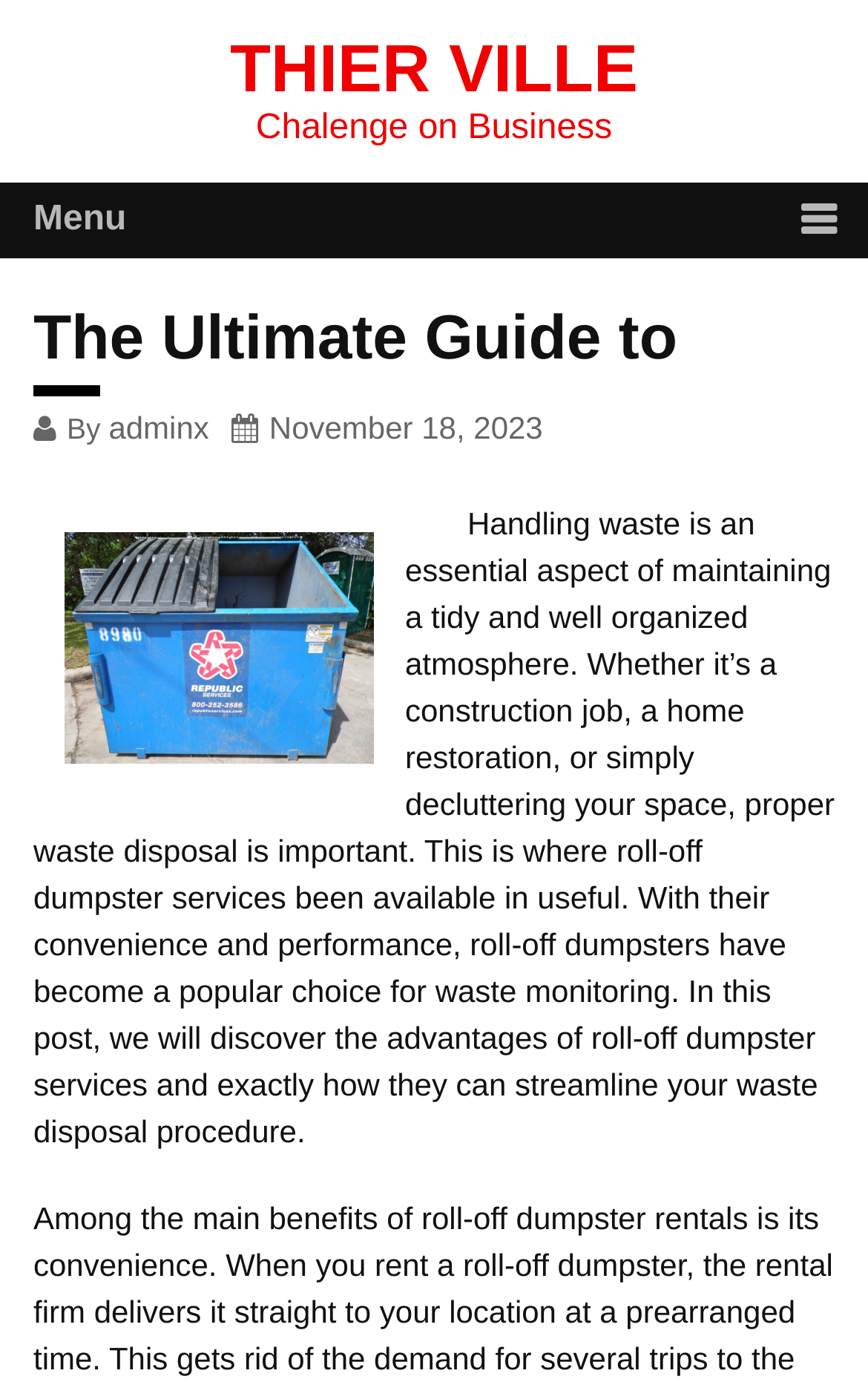What is the date of the article on this webpage?
Use the screenshot to answer the question with a single word or phrase.

November 18, 2023